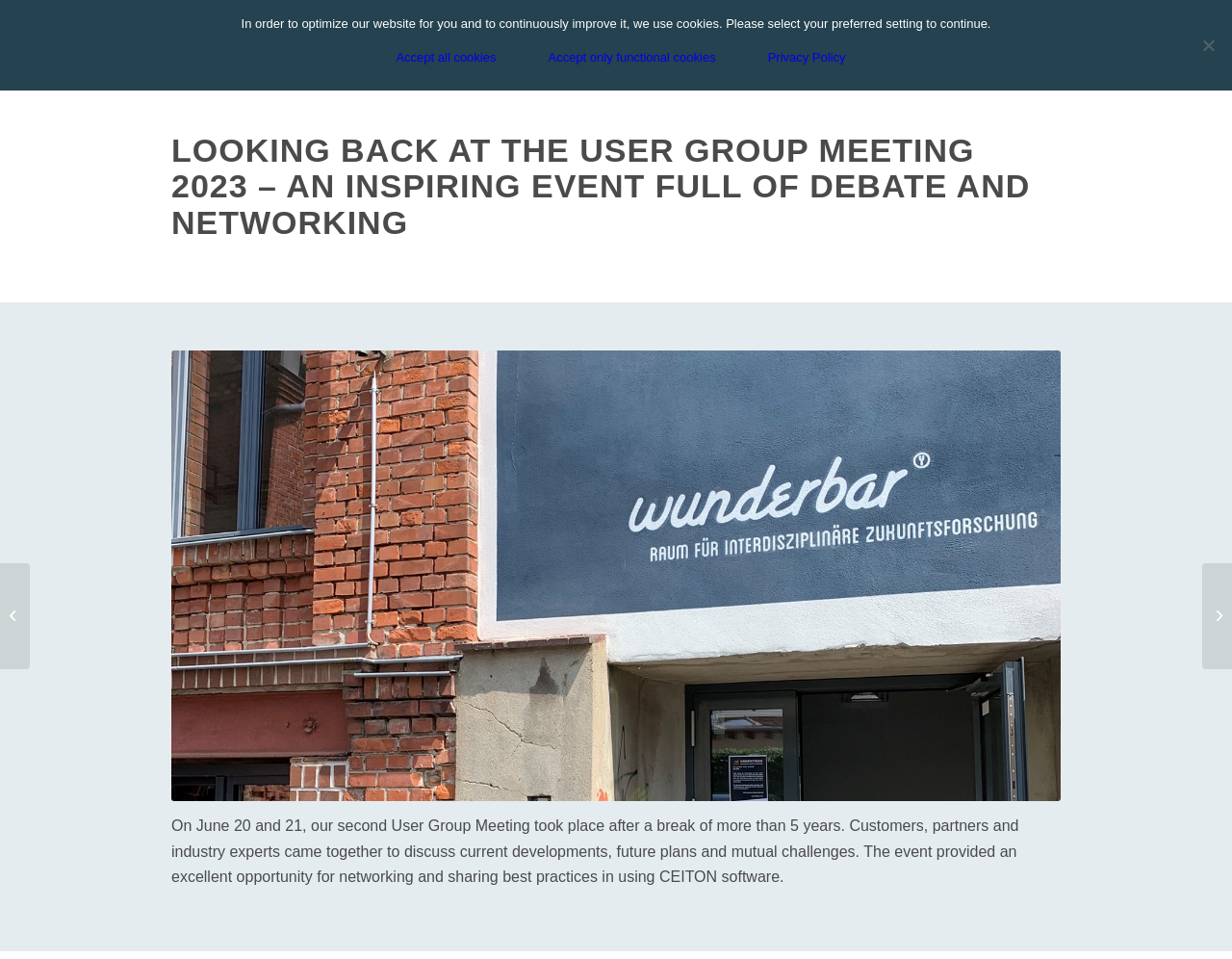Please identify the bounding box coordinates of the region to click in order to complete the given instruction: "View the news". The coordinates should be four float numbers between 0 and 1, i.e., [left, top, right, bottom].

[0.59, 0.029, 0.637, 0.089]